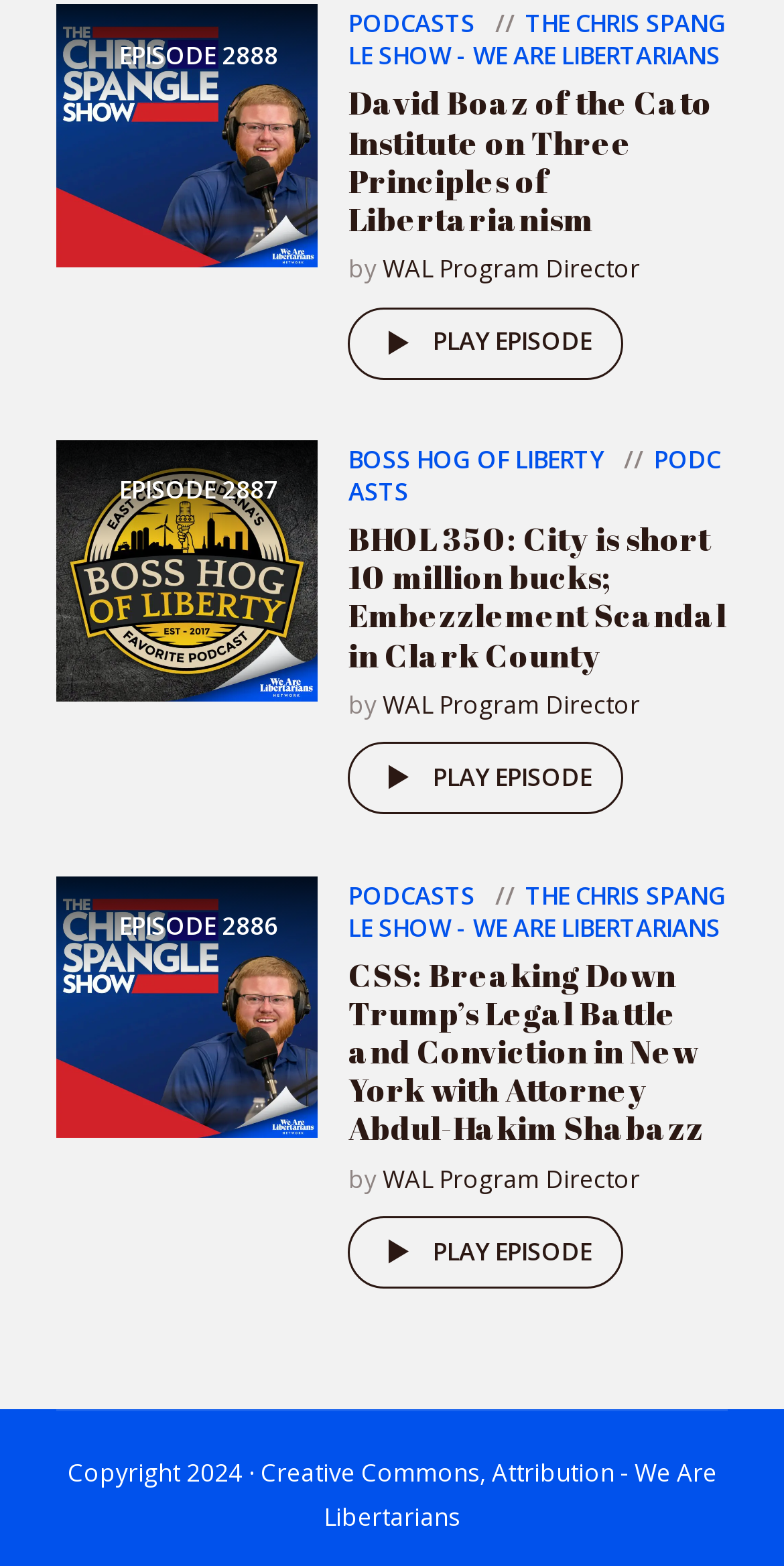Analyze the image and deliver a detailed answer to the question: How many episodes are listed on this webpage?

There are three episodes listed on this webpage, each represented by an article section with a unique episode title, author, and play button.